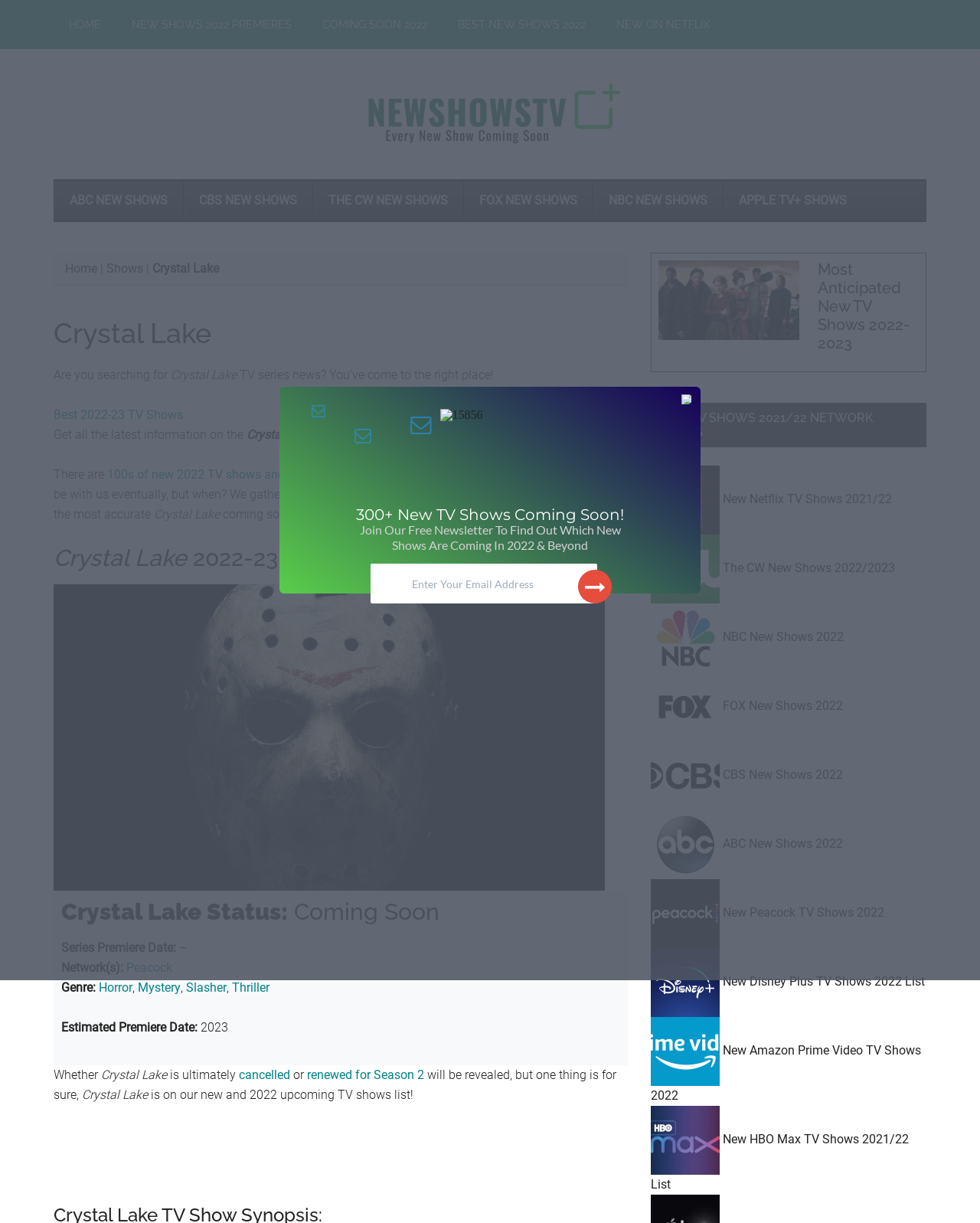Identify the bounding box coordinates of the clickable region necessary to fulfill the following instruction: "Learn about new Netflix TV shows". The bounding box coordinates should be four float numbers between 0 and 1, i.e., [left, top, right, bottom].

[0.664, 0.402, 0.738, 0.414]